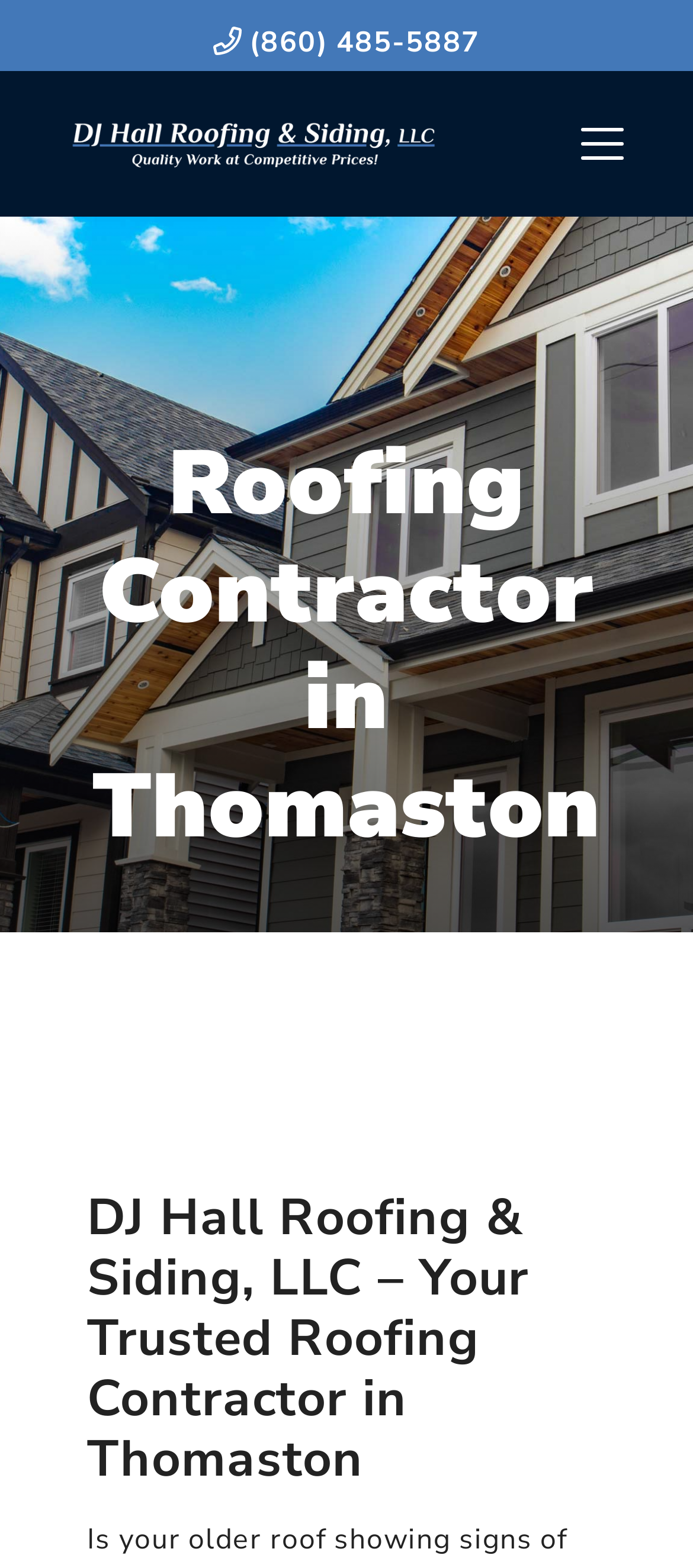Find the coordinates for the bounding box of the element with this description: "aria-label="Mobile Menu Open Button"".

[0.831, 0.075, 0.908, 0.109]